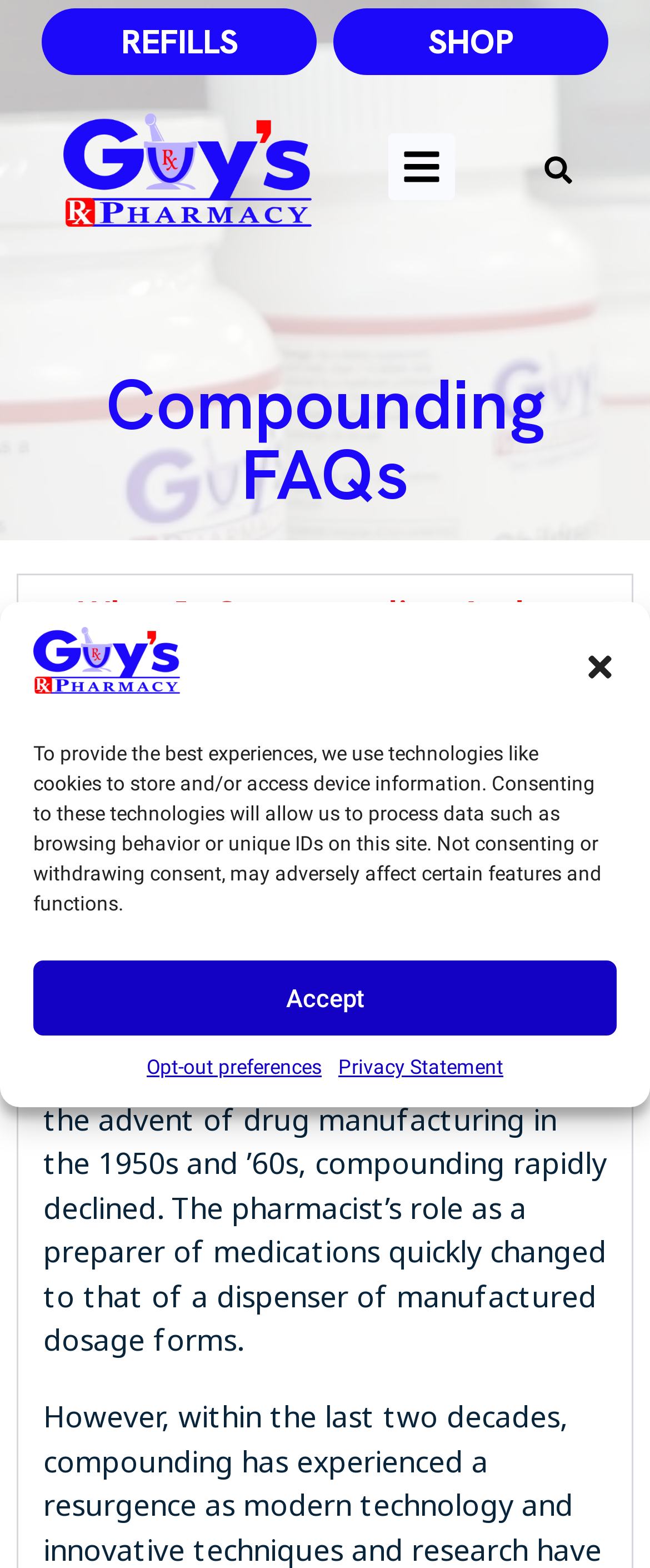What is the main topic of this webpage?
Please use the image to provide a one-word or short phrase answer.

Compounding FAQs